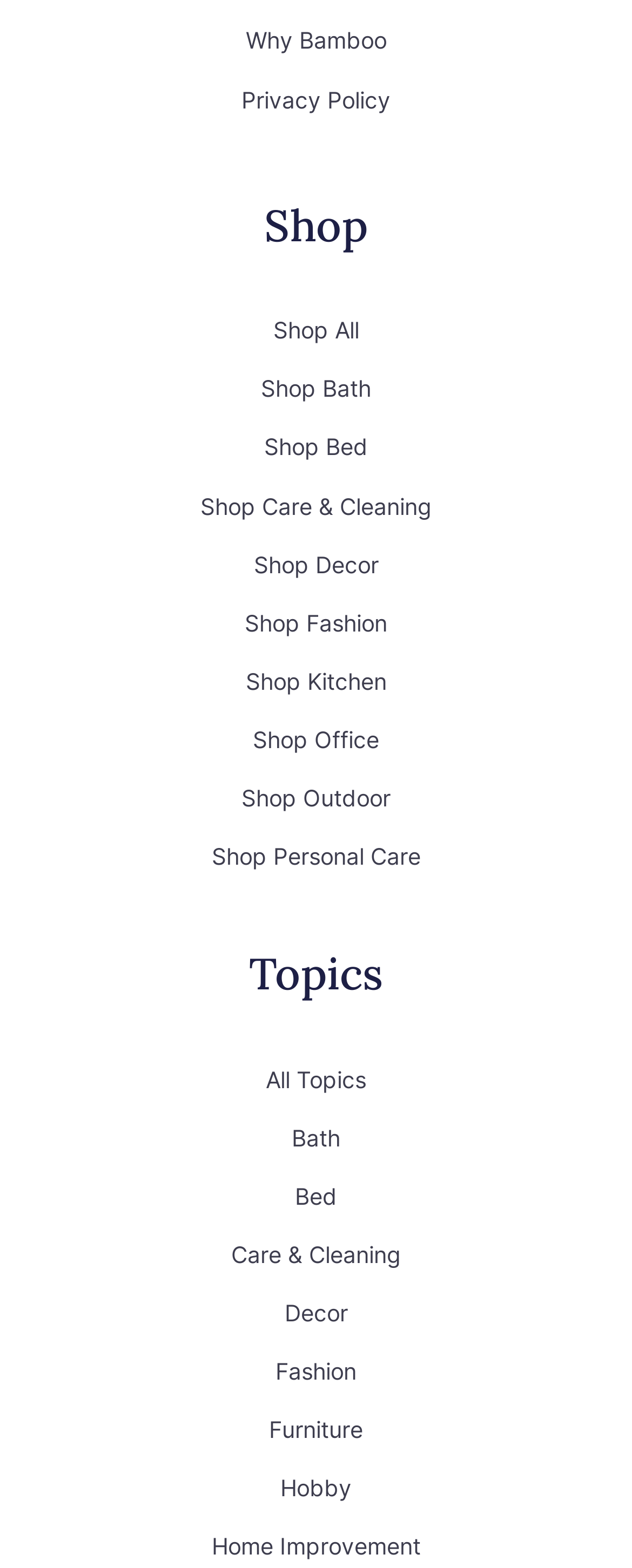Pinpoint the bounding box coordinates of the area that should be clicked to complete the following instruction: "Explore 'Shop Bed'". The coordinates must be given as four float numbers between 0 and 1, i.e., [left, top, right, bottom].

[0.418, 0.276, 0.582, 0.294]